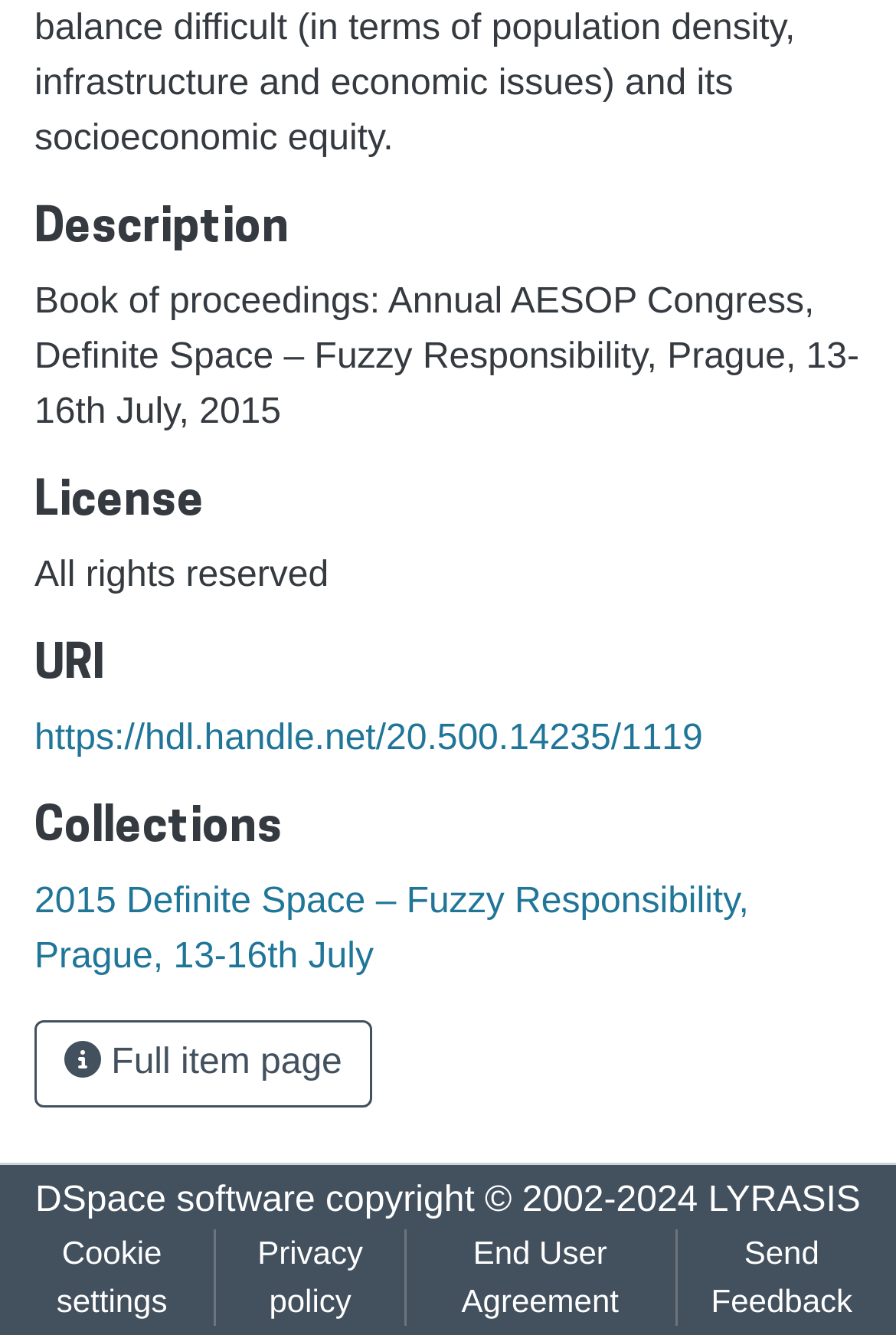Determine the bounding box for the UI element as described: "Cookie settings". The coordinates should be represented as four float numbers between 0 and 1, formatted as [left, top, right, bottom].

[0.01, 0.92, 0.239, 0.992]